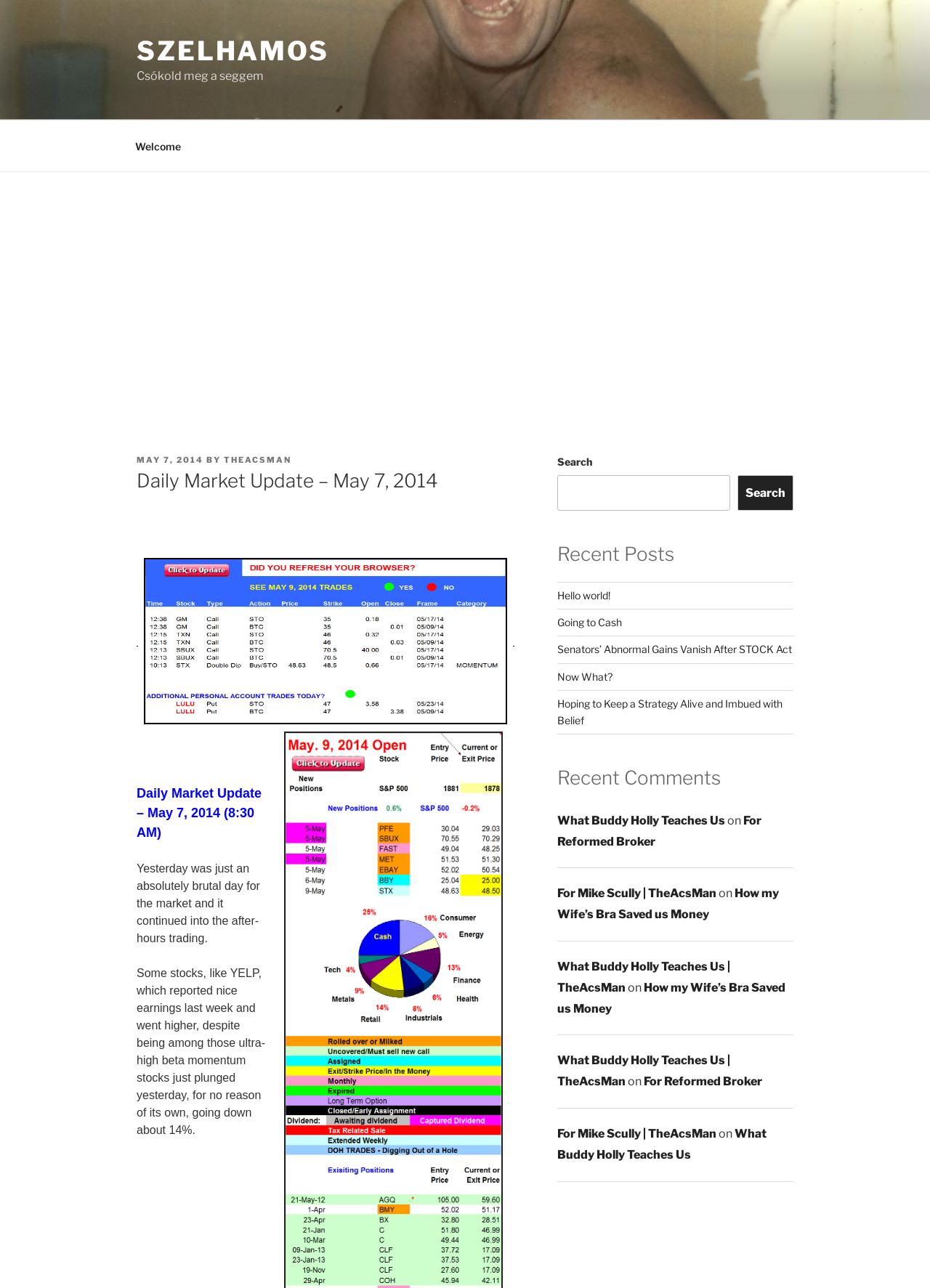Identify the bounding box coordinates of the area you need to click to perform the following instruction: "Click on the 'Welcome' link".

[0.131, 0.1, 0.208, 0.127]